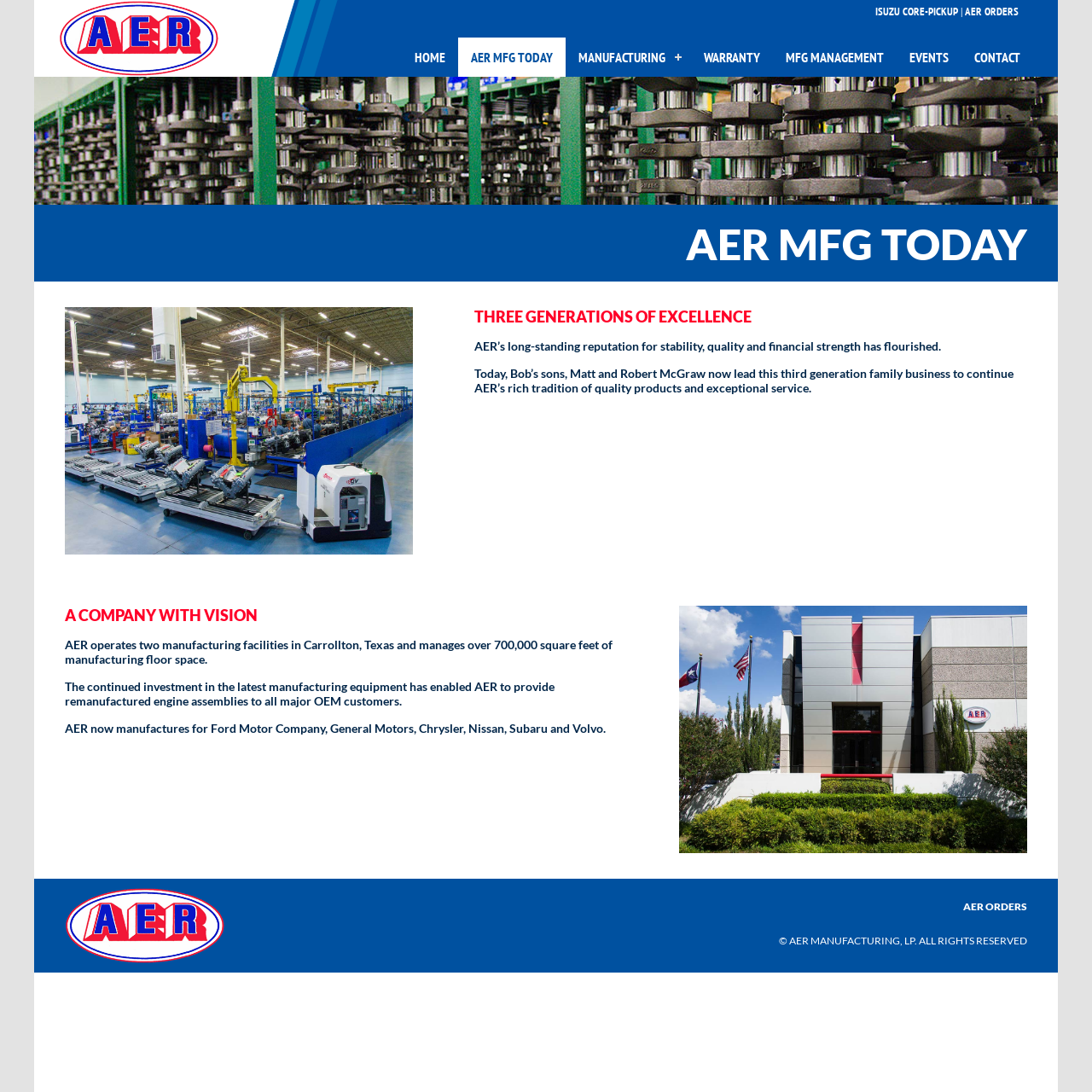Based on the element description: "AER MFG Today", identify the UI element and provide its bounding box coordinates. Use four float numbers between 0 and 1, [left, top, right, bottom].

[0.42, 0.034, 0.518, 0.07]